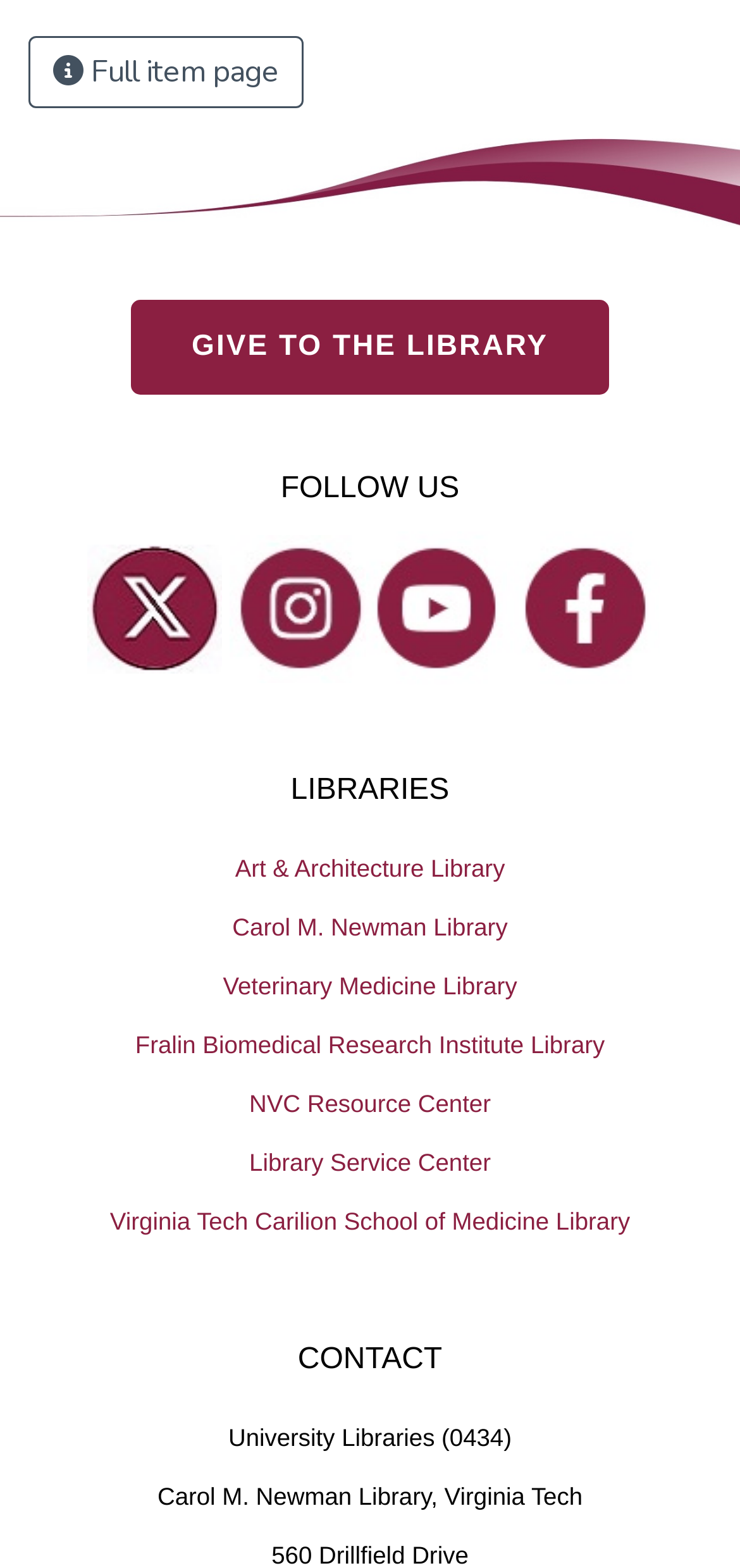Please find the bounding box for the UI component described as follows: "Fralin Biomedical Research Institute Library".

[0.0, 0.647, 1.0, 0.685]